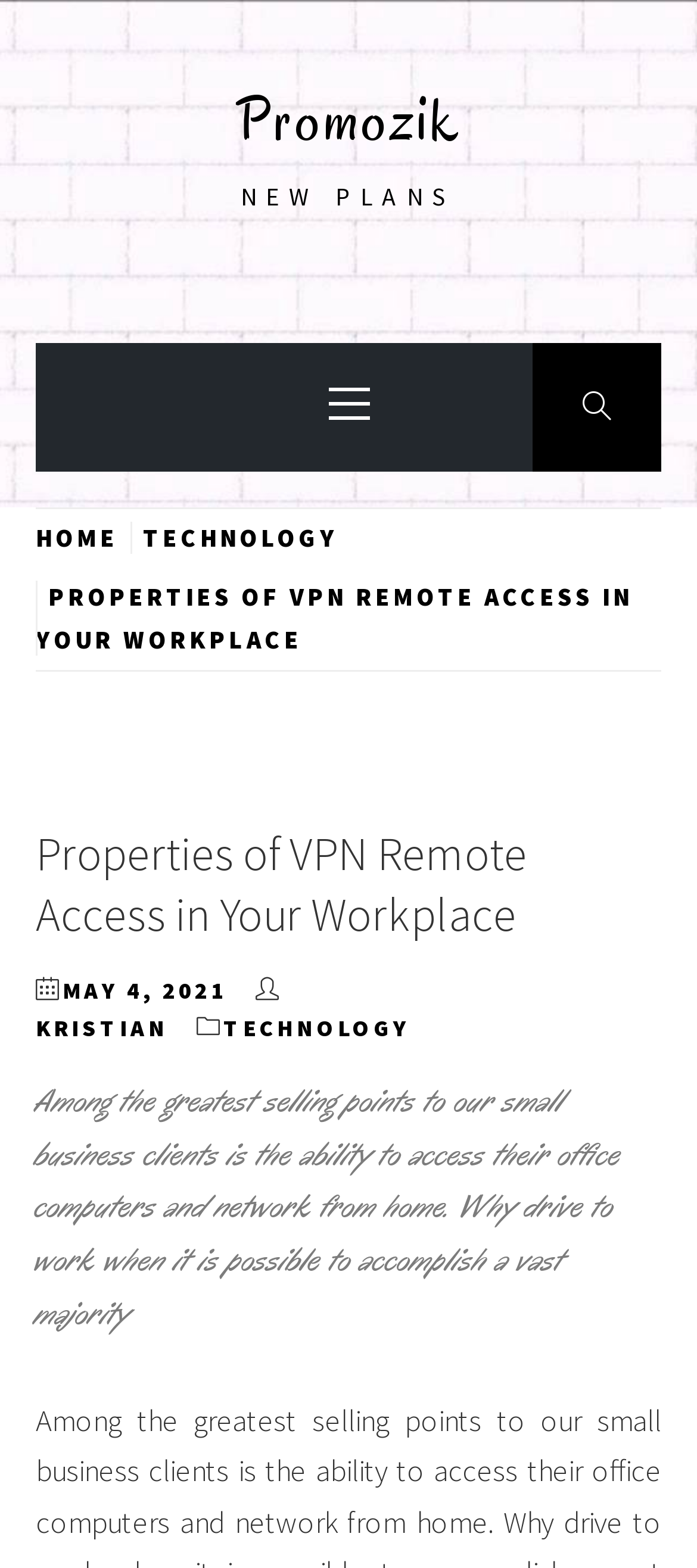Use a single word or phrase to respond to the question:
What is the category of the article?

TECHNOLOGY